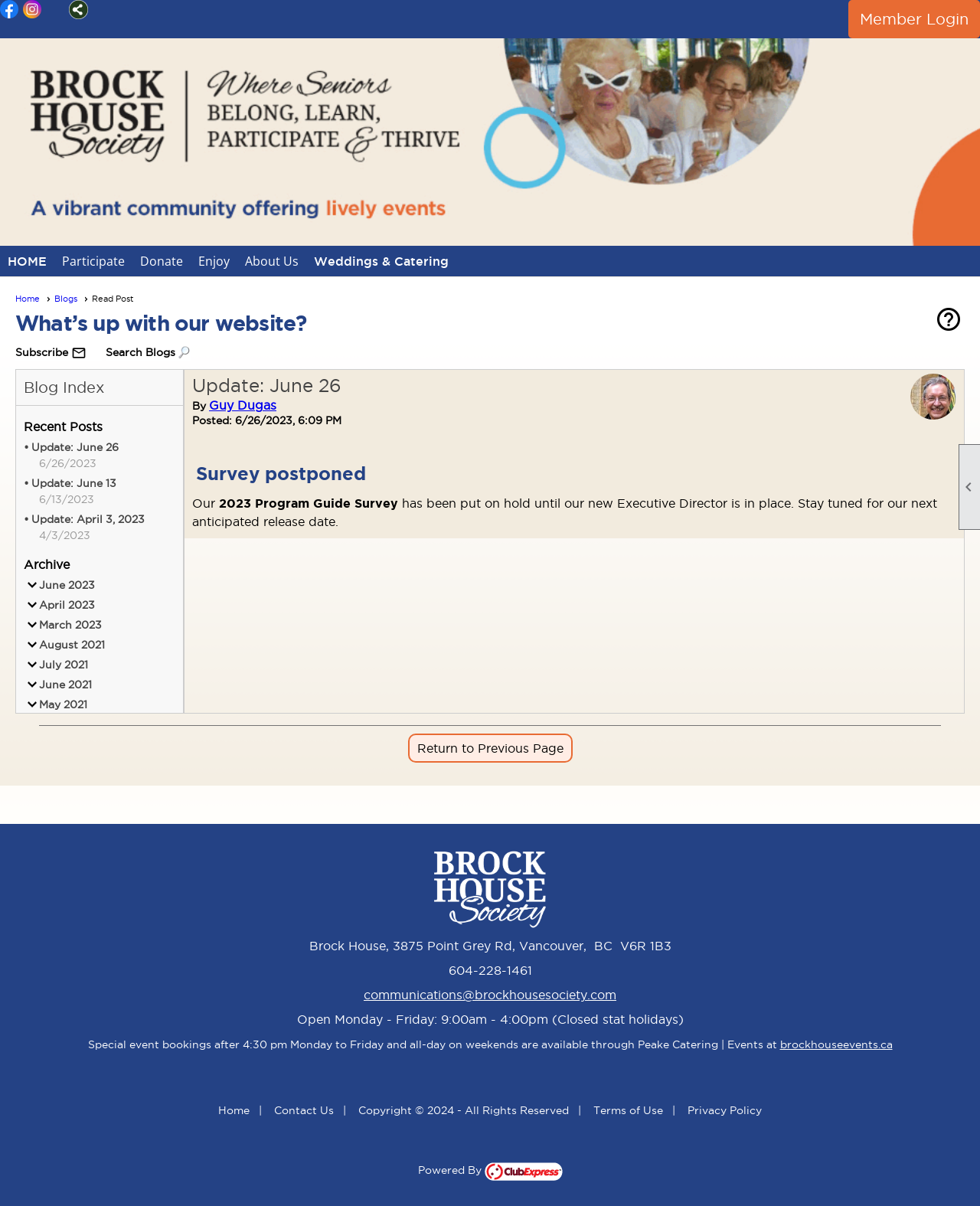Please find the bounding box coordinates of the section that needs to be clicked to achieve this instruction: "Click on the 'Participate' button".

[0.055, 0.204, 0.135, 0.229]